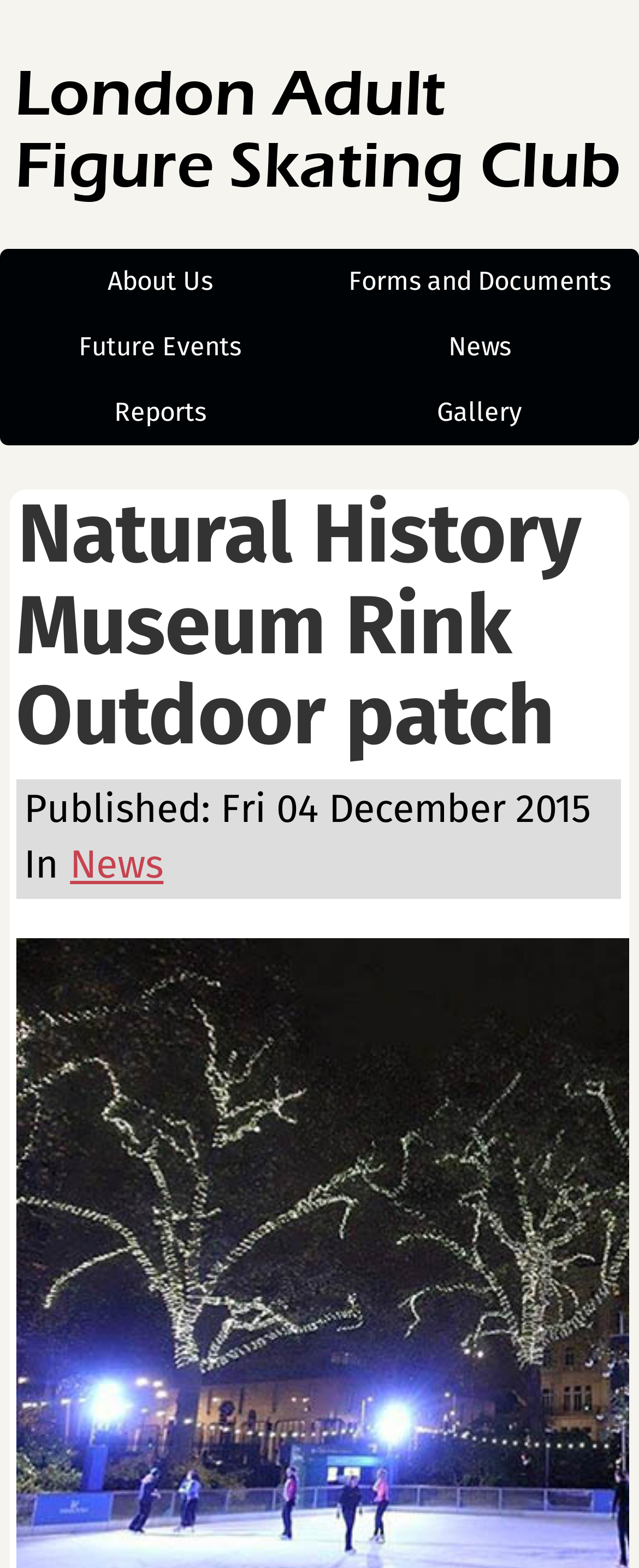What is the name of the figure skating club?
Carefully examine the image and provide a detailed answer to the question.

I found the answer by looking at the heading element with the text 'London Adult Figure Skating Club' which is a link, indicating that it's a clickable title.